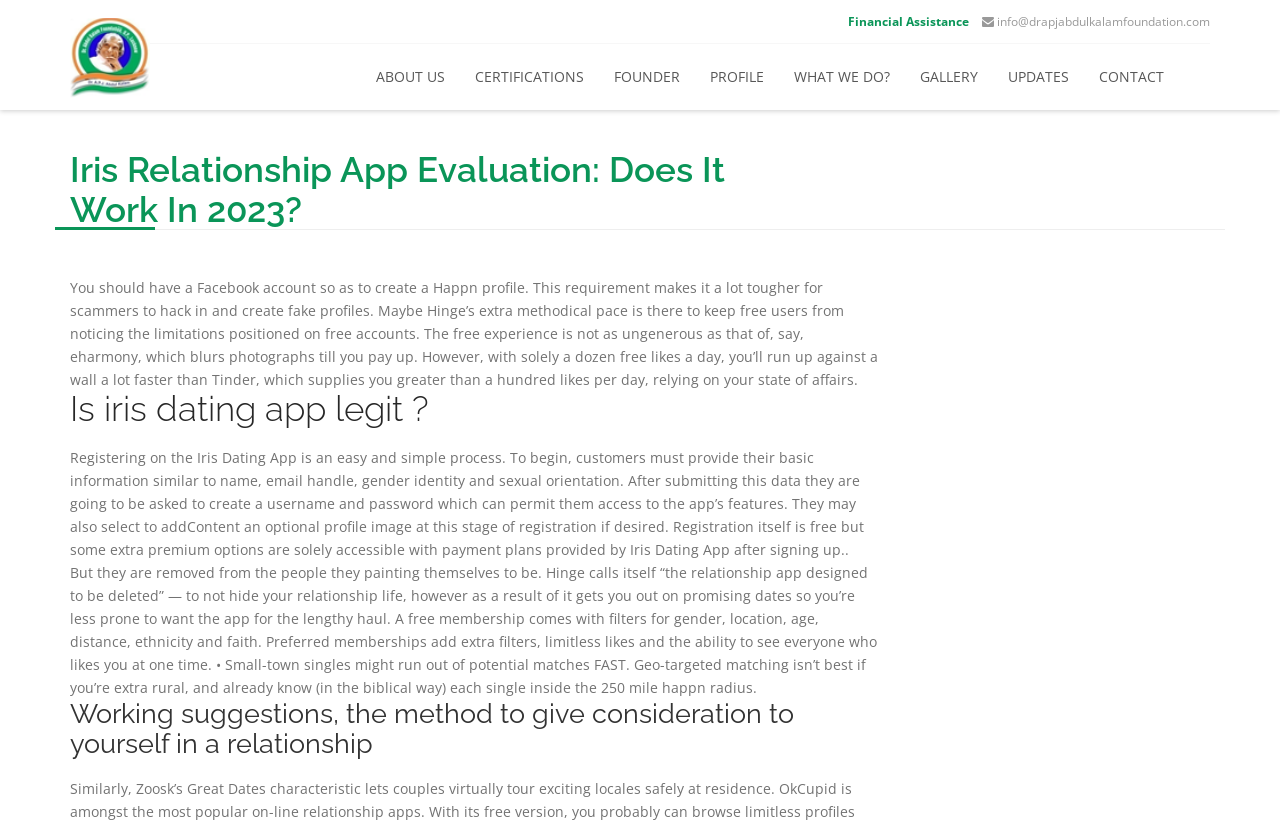Locate the bounding box coordinates of the area where you should click to accomplish the instruction: "Click on CONTACT".

[0.847, 0.055, 0.921, 0.132]